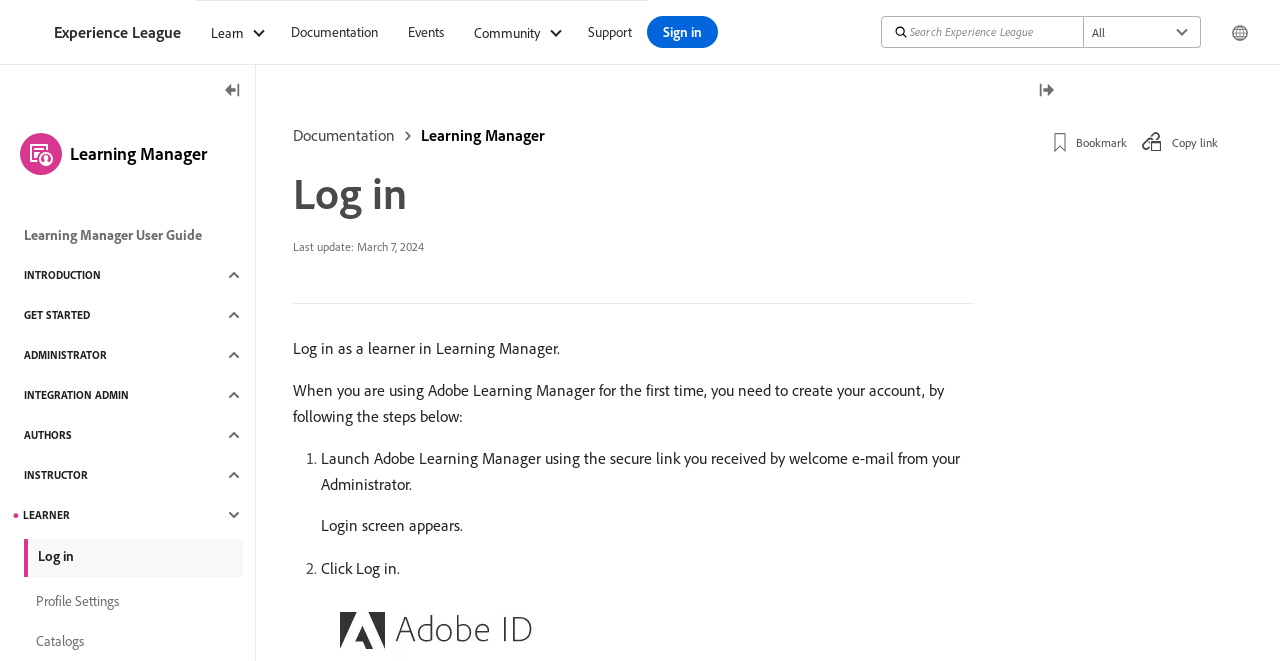Create a detailed narrative describing the layout and content of the webpage.

The webpage is a login page for Adobe Learning Manager, with a focus on guiding learners to log in and access the platform. At the top, there is a main navigation bar with several links, including a logo, "Experience League", "Learn", "Documentation", "Events", "Community", and "Support". On the right side of the navigation bar, there is a search bar with a magnifying glass icon and a combobox for selecting search options.

Below the navigation bar, there is a prominent heading "Log in" with a description "Log in as a learner in Learning Manager." followed by a brief instruction on how to log in for the first time. The instruction is divided into two steps, each with a list marker ("1." and "2.") and a brief description of the action to take.

On the left side of the page, there is a rail with several links related to the Learning Manager, including "Learning Manager User Guide", "INTRODUCTION", "GET STARTED", and others. These links are grouped into categories, and some of them have submenus.

At the bottom of the page, there are two buttons, "Toggle left rail" and "Toggle right rail", which allow users to show or hide the left and right rails, respectively. There are also several images scattered throughout the page, including icons for the search bar, navigation links, and buttons.

Overall, the page is well-organized and easy to navigate, with clear instructions and prominent calls-to-action for learners to log in and access the Adobe Learning Manager platform.